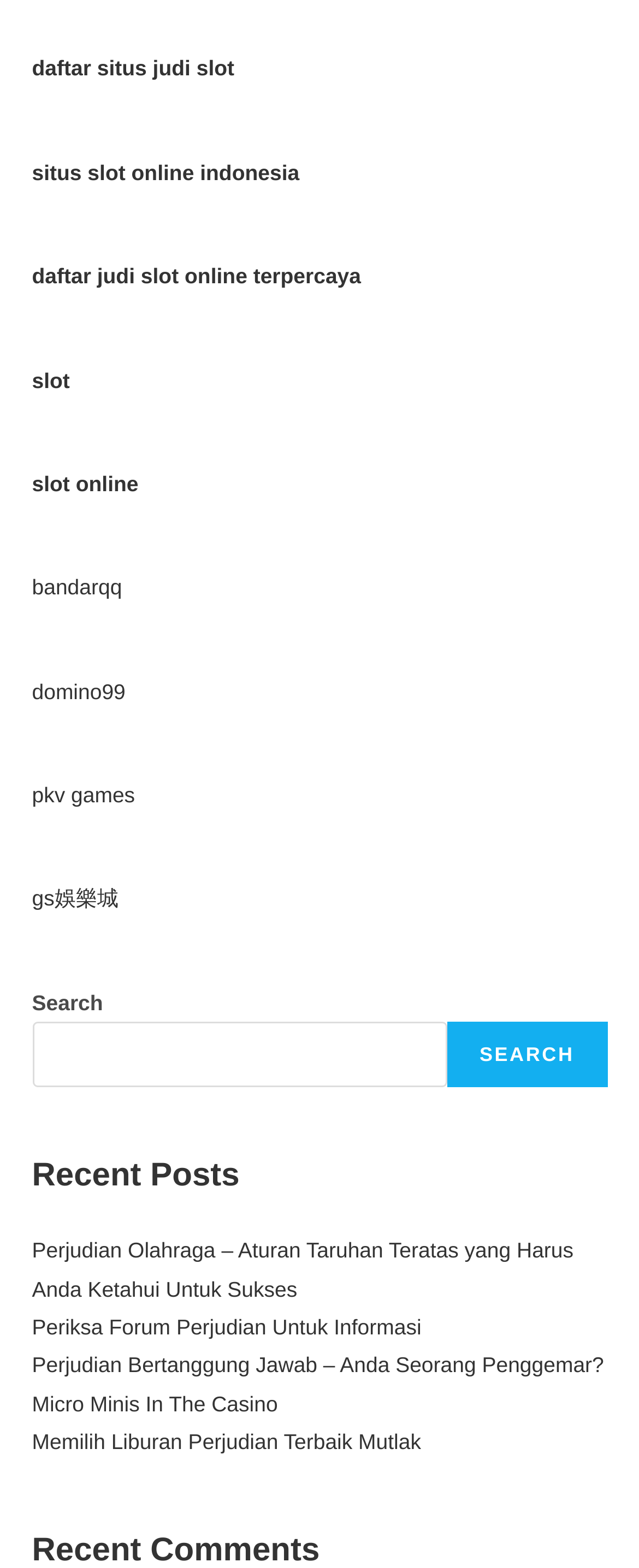Can you find the bounding box coordinates for the element to click on to achieve the instruction: "Read about a-christmas-carol"?

None